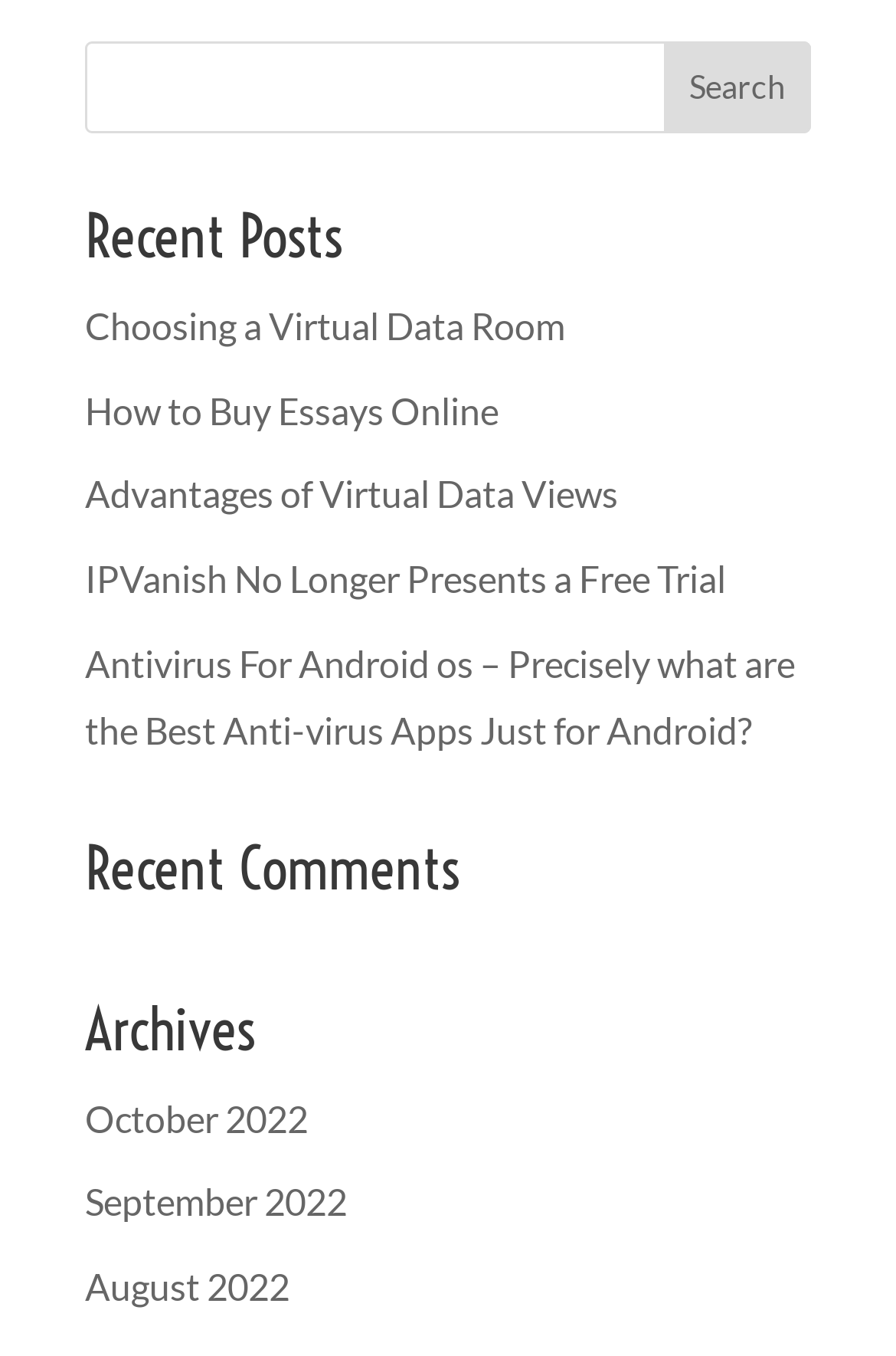Locate the UI element that matches the description value="Search" in the webpage screenshot. Return the bounding box coordinates in the format (top-left x, top-left y, bottom-right x, bottom-right y), with values ranging from 0 to 1.

[0.742, 0.03, 0.905, 0.098]